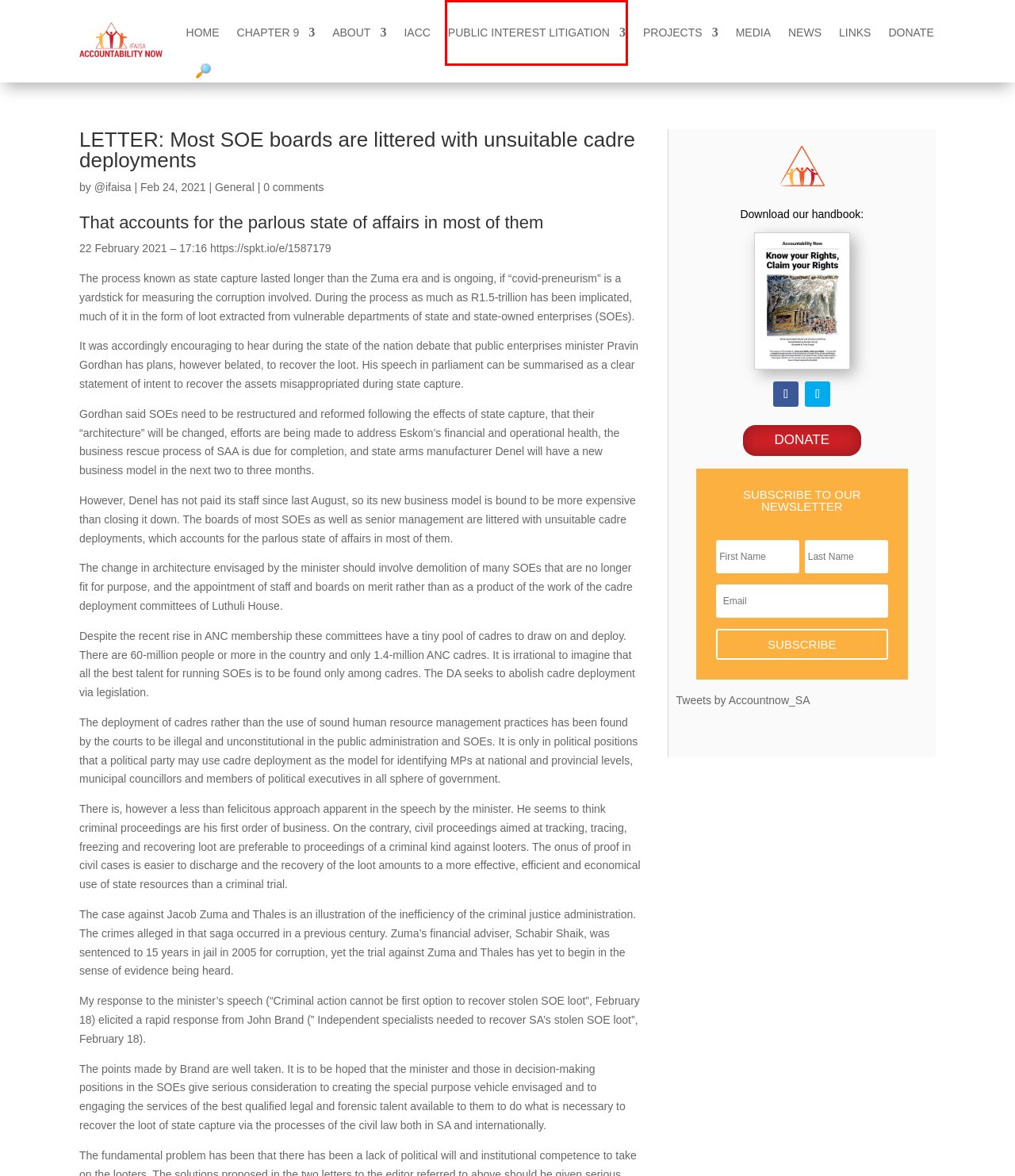Consider the screenshot of a webpage with a red bounding box and select the webpage description that best describes the new page that appears after clicking the element inside the red box. Here are the candidates:
A. International Anti-Corruption Court - Accountability
B. Useful Links - Accountability
C. Donations - Accountability
D. Accountability Projects - Accountability
E. General Archives - Accountability
F. About Us | Accountability Now | Making Accountability Matter South Africa
G. @ifaisa, Author at Accountability
H. Public Interest Litigation - Accountability

H